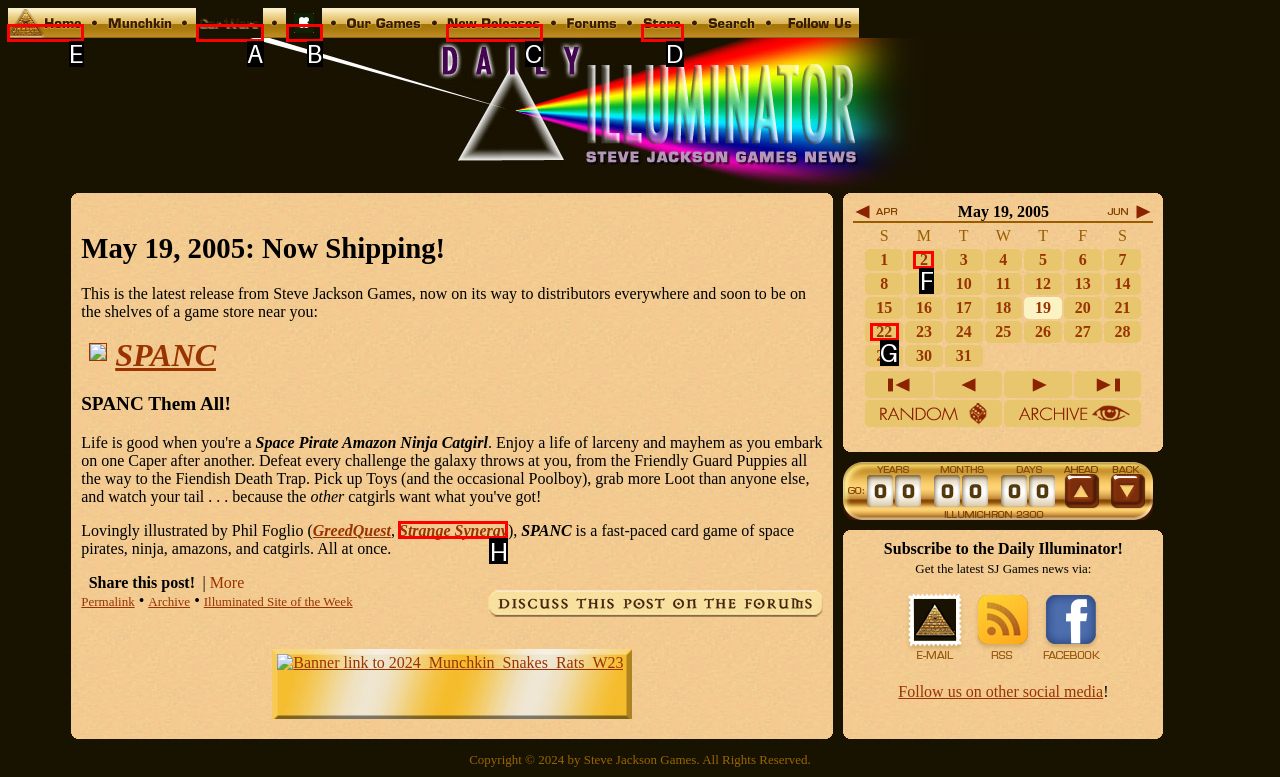Determine which UI element you should click to perform the task: Click on the 'Home' link
Provide the letter of the correct option from the given choices directly.

E